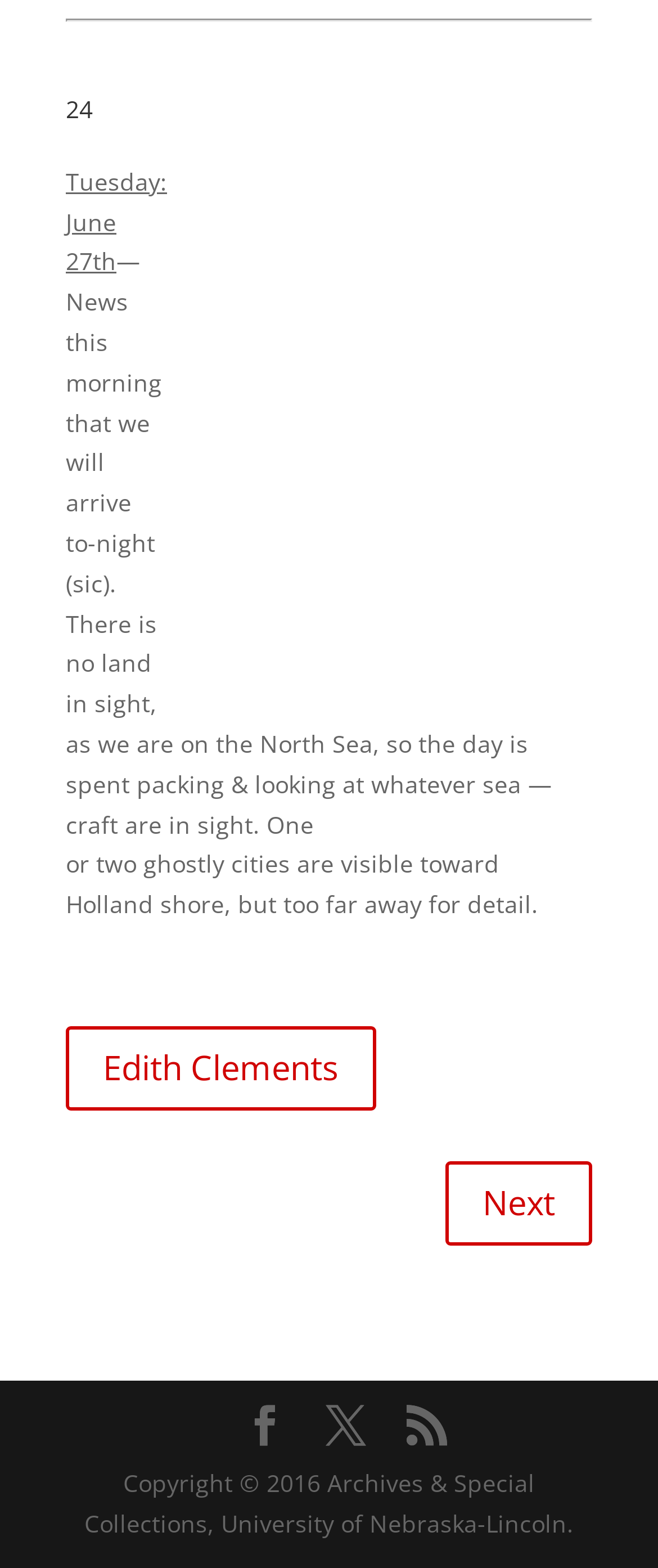Provide a brief response to the question below using one word or phrase:
Where is the author currently located?

North Sea